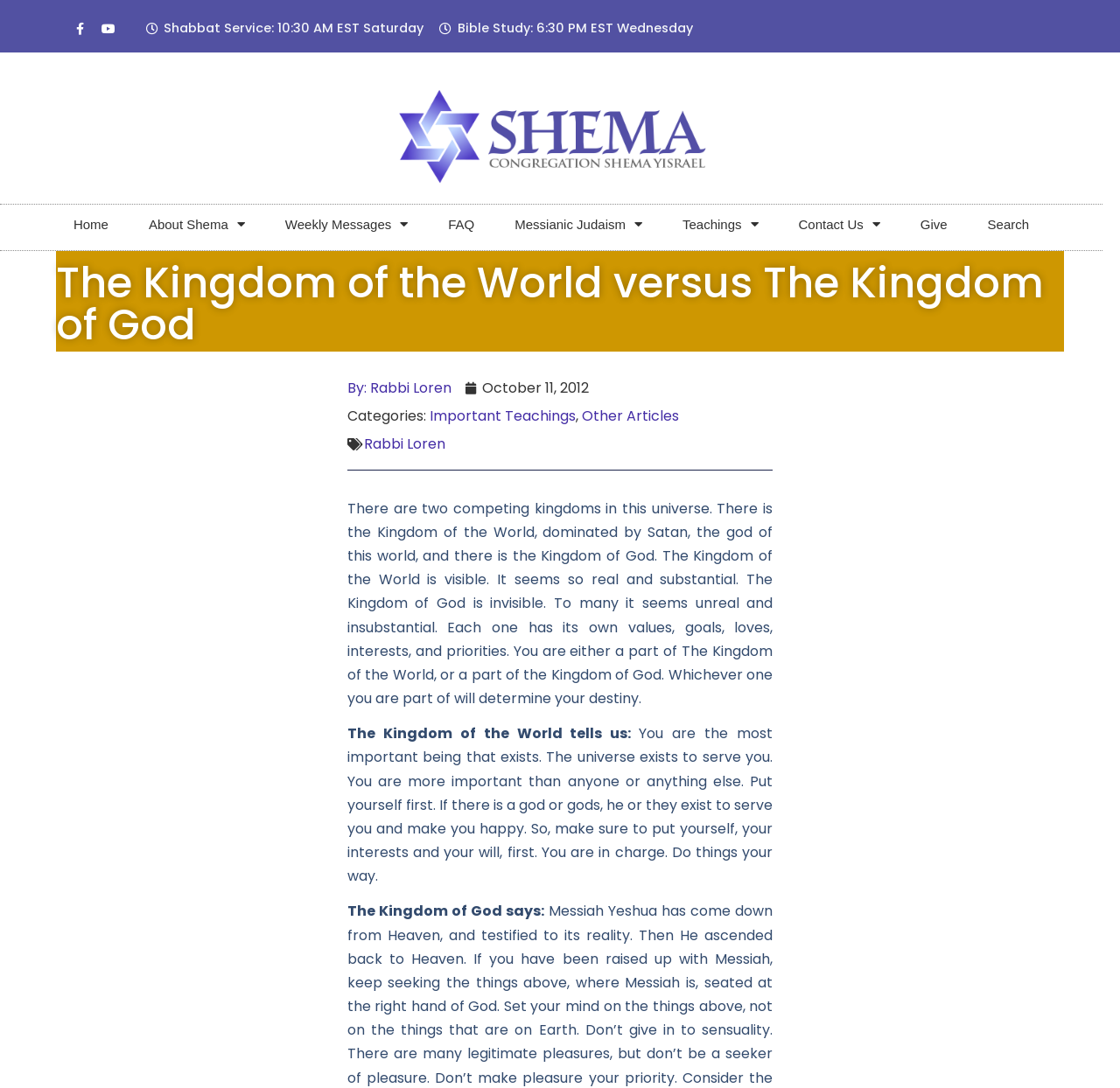Identify the bounding box coordinates for the element that needs to be clicked to fulfill this instruction: "Read the article by Rabbi Loren". Provide the coordinates in the format of four float numbers between 0 and 1: [left, top, right, bottom].

[0.31, 0.344, 0.403, 0.37]